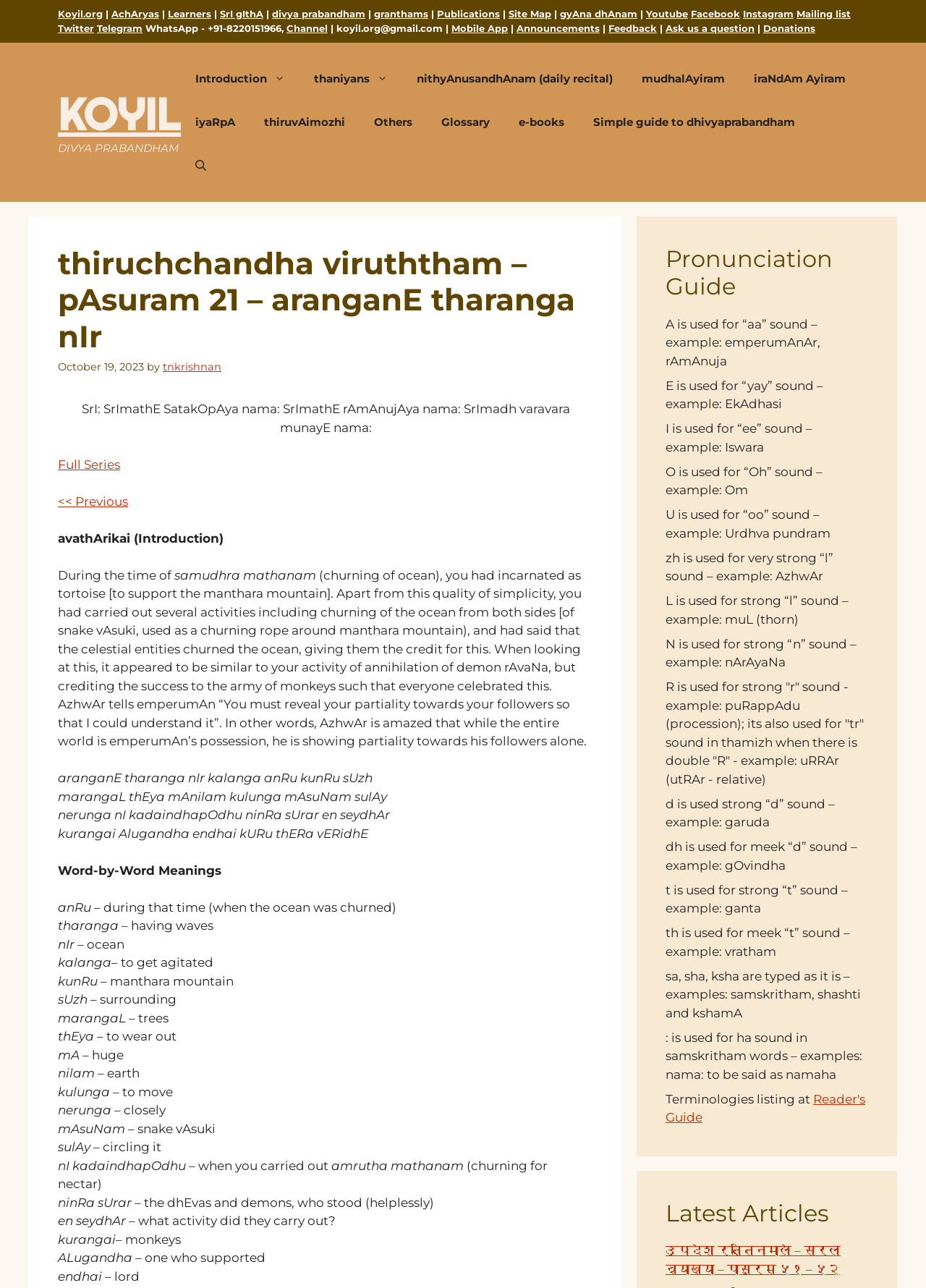What is the title of the current pAsuram?
Provide a concise answer using a single word or phrase based on the image.

thiruchchandha viruththam – pAsuram 21 – aranganE tharanga nIr – KOYIL